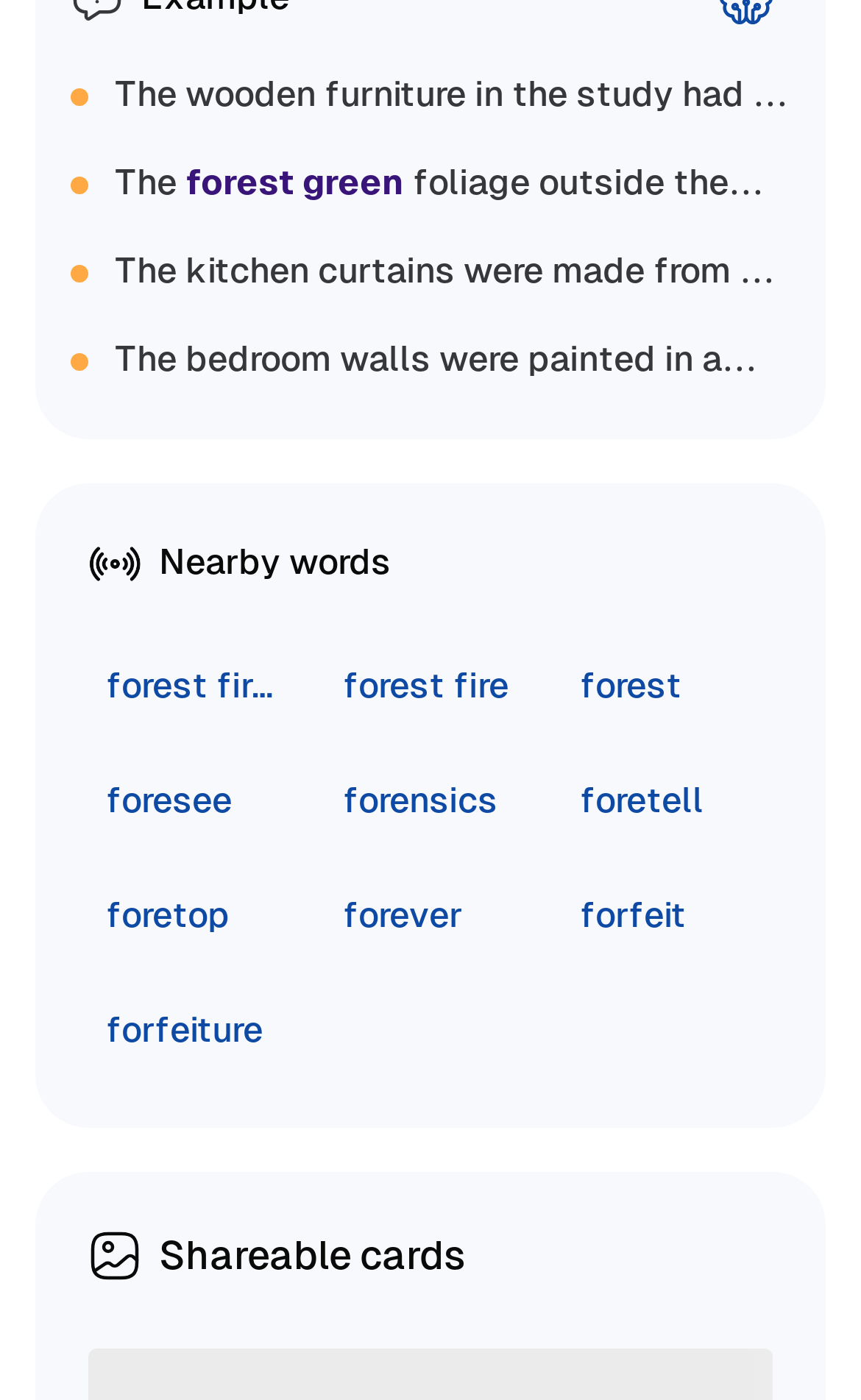Please answer the following question as detailed as possible based on the image: 
What is the color of the furniture?

The text on the webpage mentions 'the wooden furniture in the study had a timeless forest green finish' and 'the kitchen curtains were made from a rich forest green fabric', indicating that the color of the furniture is forest green.